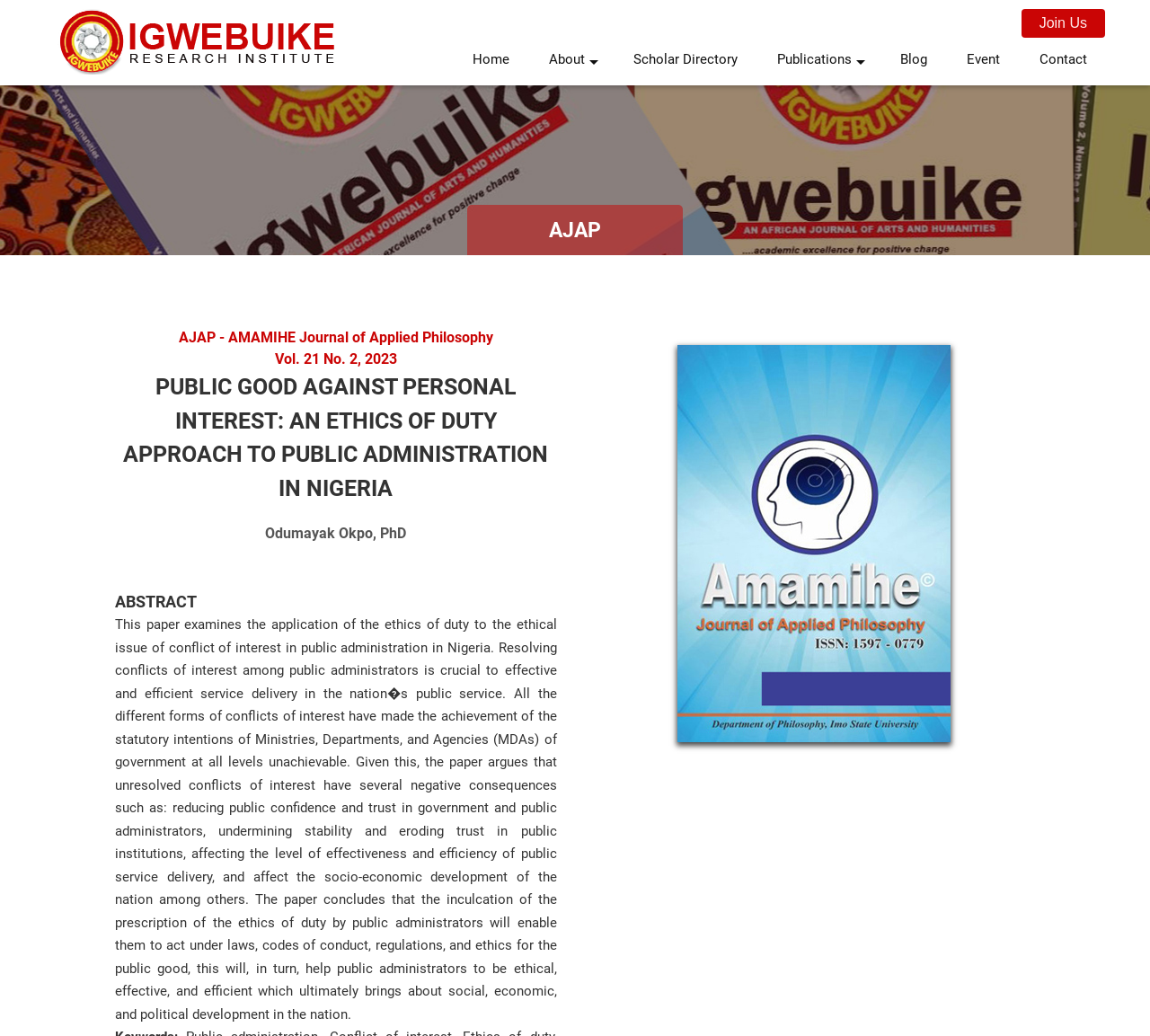Who is the author of the paper?
Answer briefly with a single word or phrase based on the image.

Odumayak Okpo, PhD